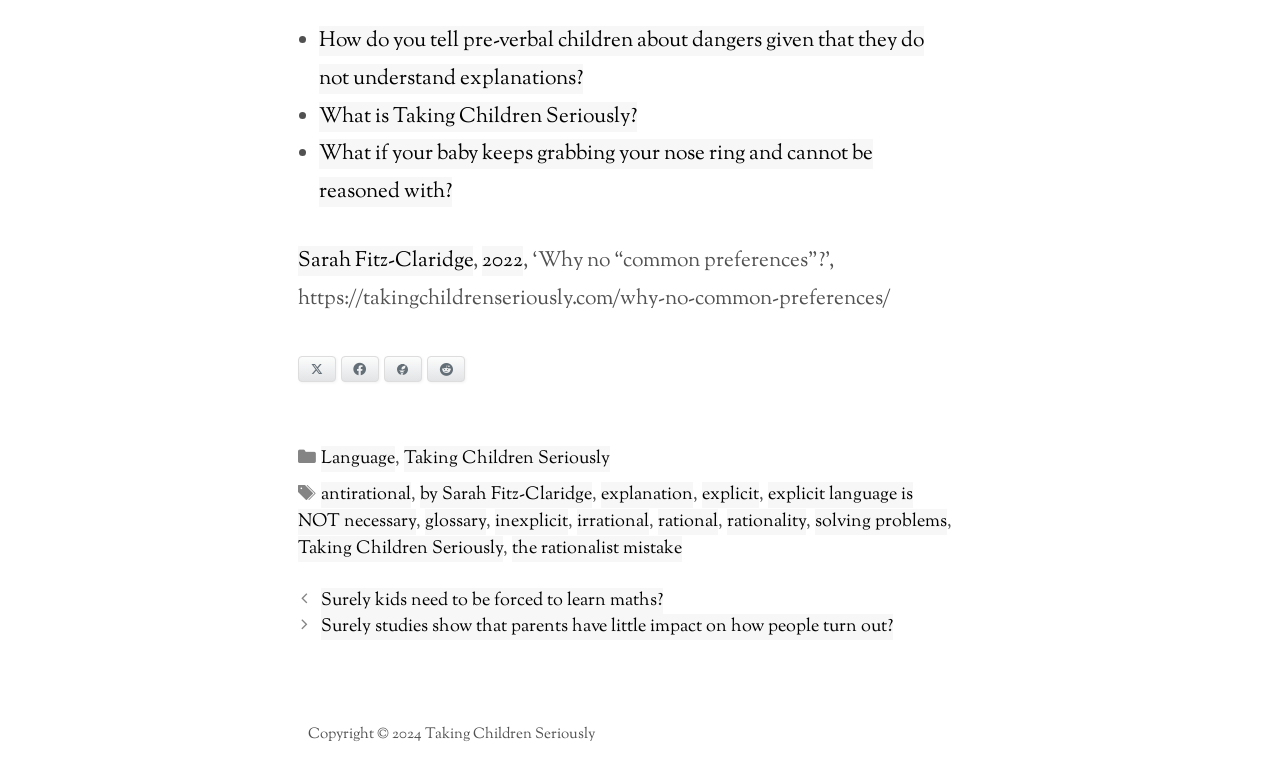Please provide the bounding box coordinates for the element that needs to be clicked to perform the following instruction: "View 'Posts'". The coordinates should be given as four float numbers between 0 and 1, i.e., [left, top, right, bottom].

[0.232, 0.765, 0.744, 0.835]